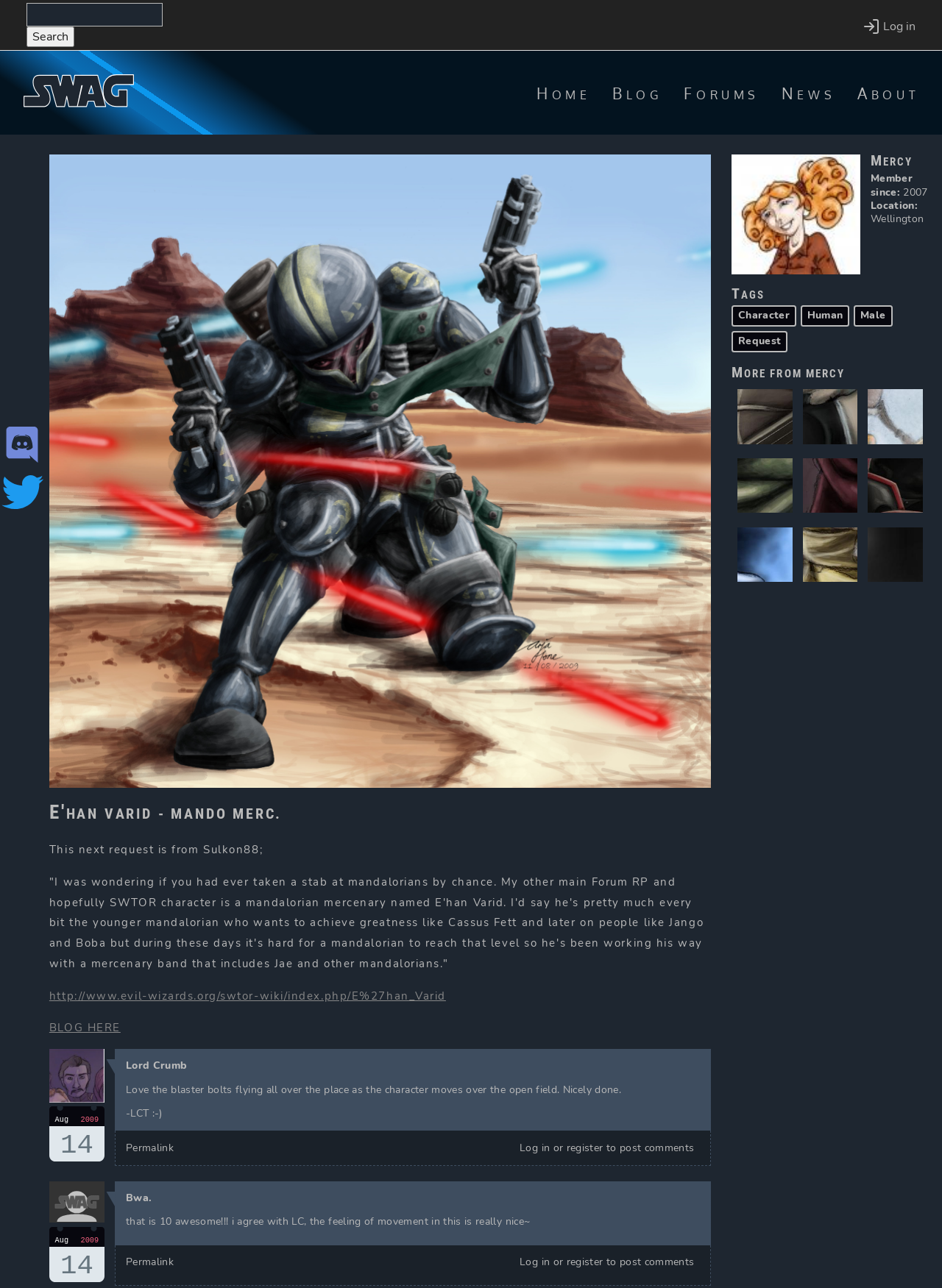Use a single word or phrase to answer the question: What is the name of the user who posted the comment 'Love the blaster bolts flying all over the place as the character moves over the open field. Nicely done.'?

Lord Crumb